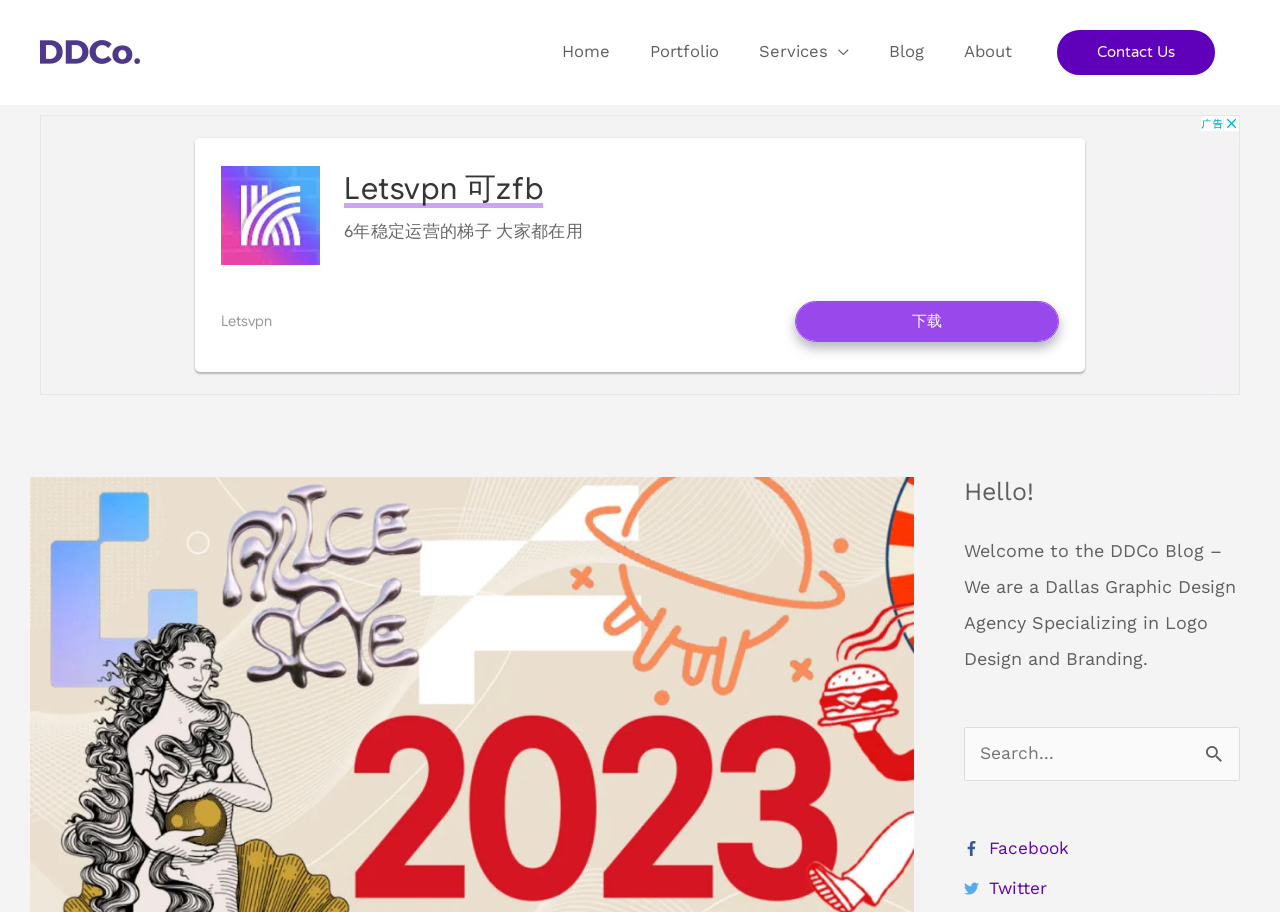Locate the bounding box coordinates of the element that should be clicked to execute the following instruction: "Visit the 'Portfolio' page".

[0.477, 0.02, 0.568, 0.099]